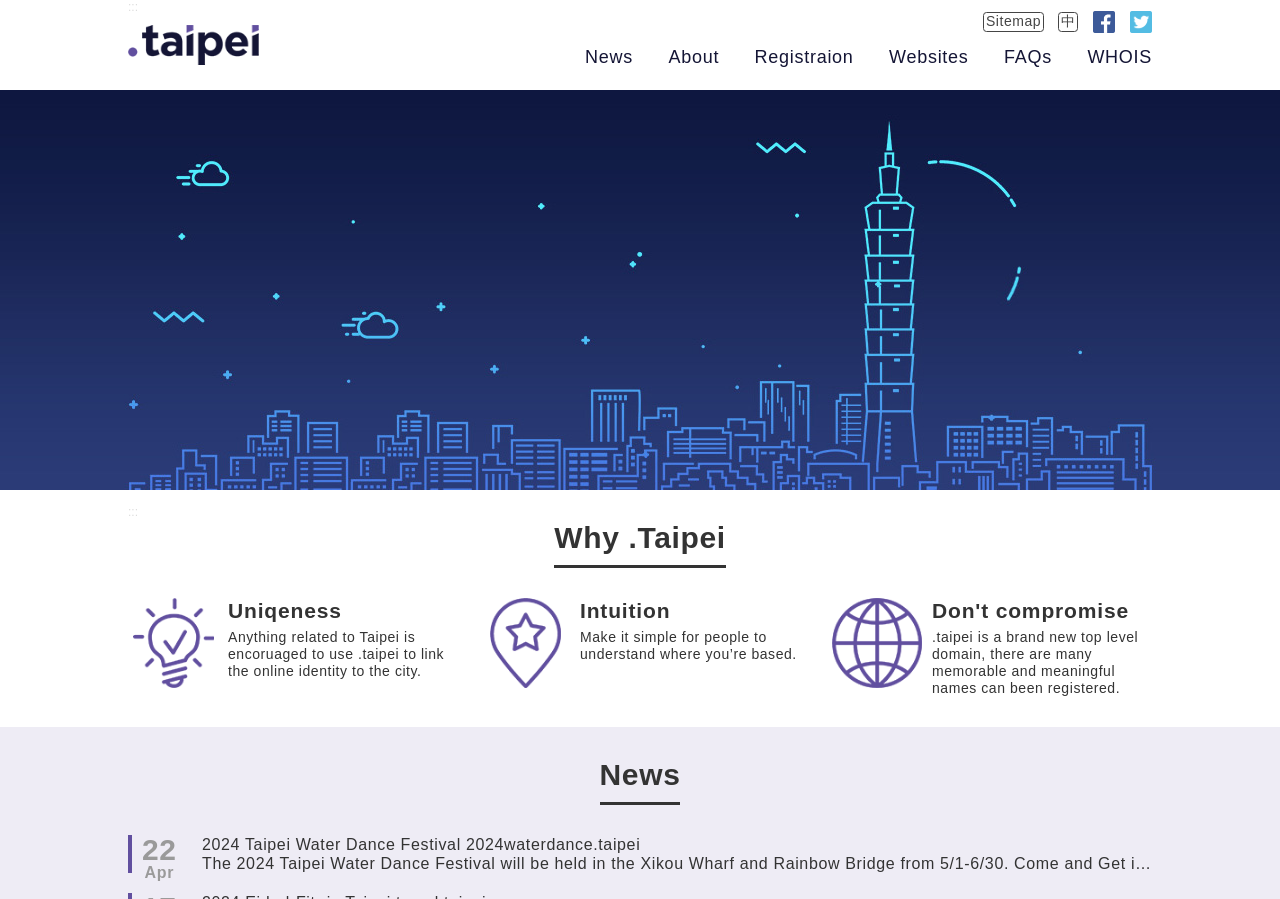What is the benefit of using .taipei?
Please answer the question with a detailed and comprehensive explanation.

According to the StaticText 'Make it simple for people to understand where you’re based.', one of the benefits of using .taipei is to make it simple for people to understand where you’re based.